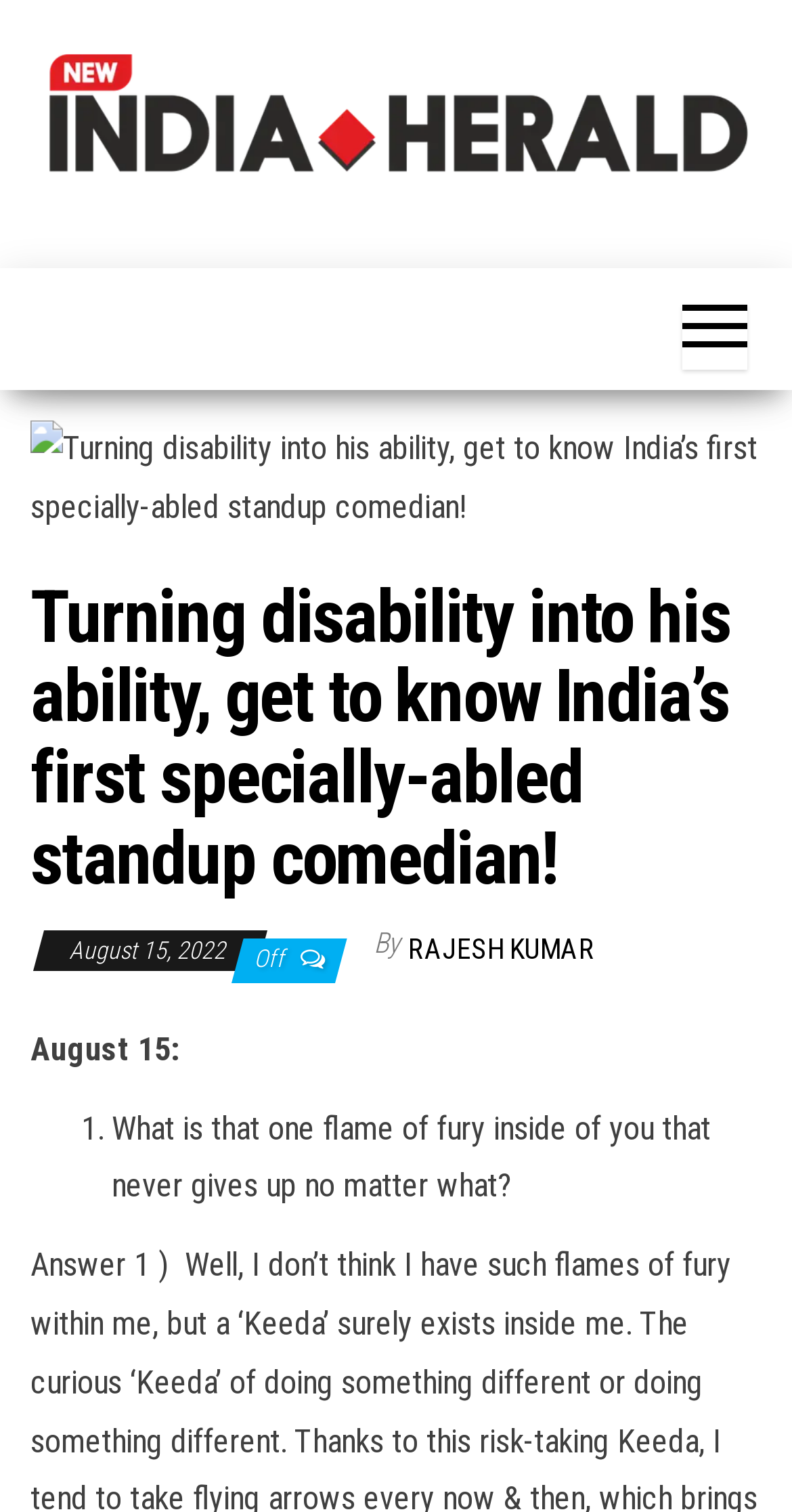Based on the image, provide a detailed response to the question:
How many paragraphs are there in the article?

I found that there is at least one paragraph in the article by looking at the text that starts with 'What is that one flame of fury...' which is a complete sentence and likely the start of a paragraph.